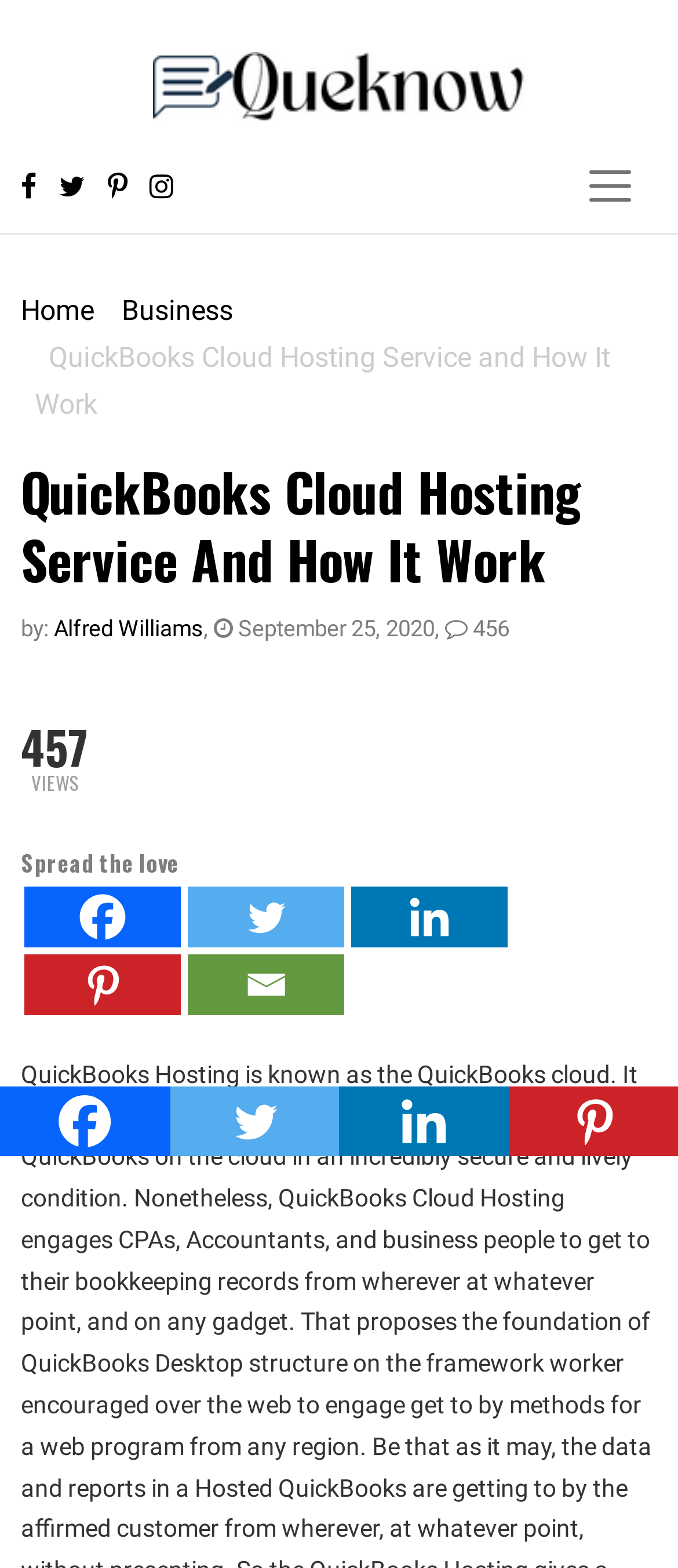Locate the coordinates of the bounding box for the clickable region that fulfills this instruction: "Toggle navigation".

[0.831, 0.098, 0.969, 0.14]